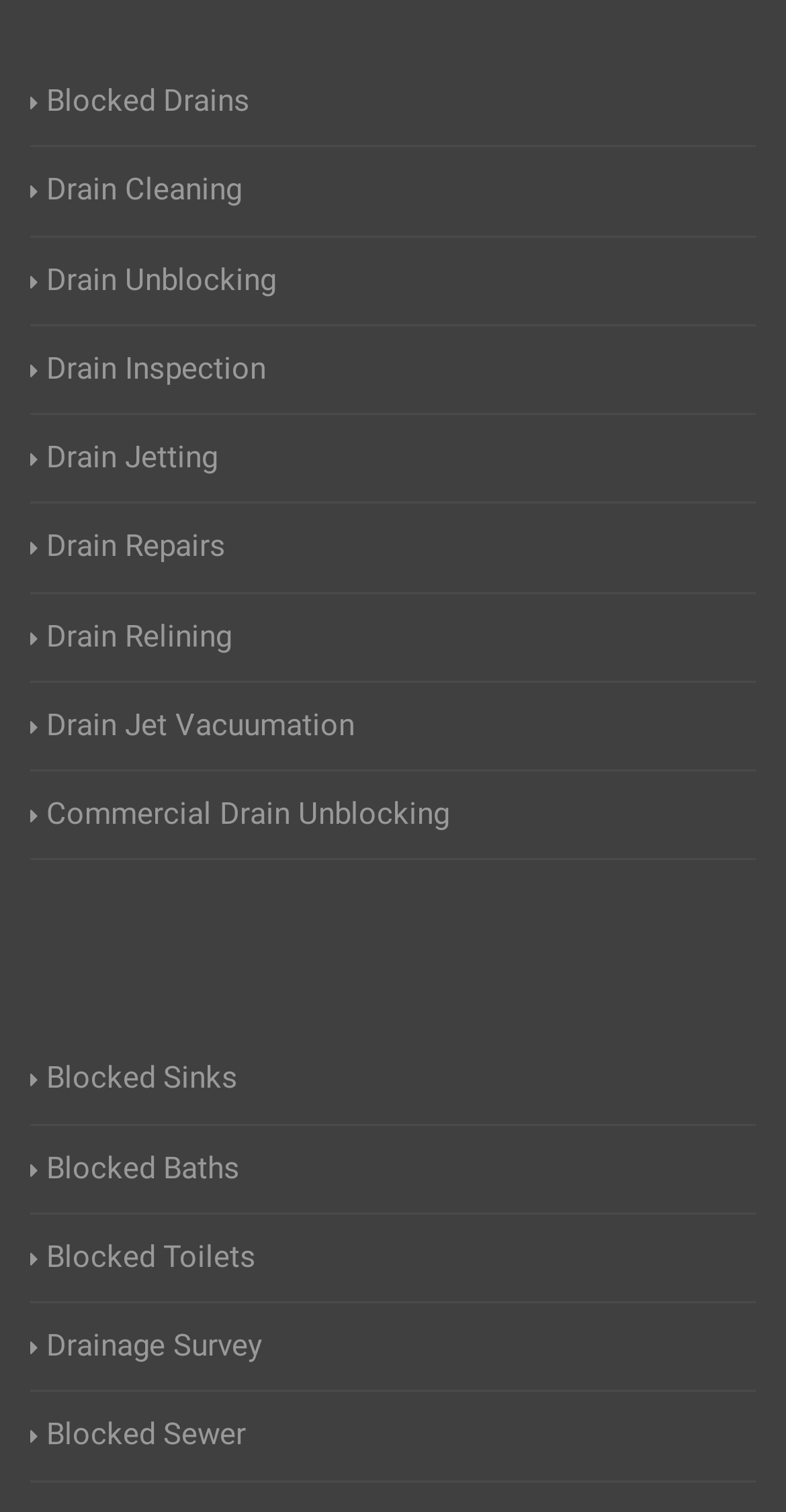Locate and provide the bounding box coordinates for the HTML element that matches this description: "Drain Jet Vacuumation".

[0.038, 0.465, 0.451, 0.496]